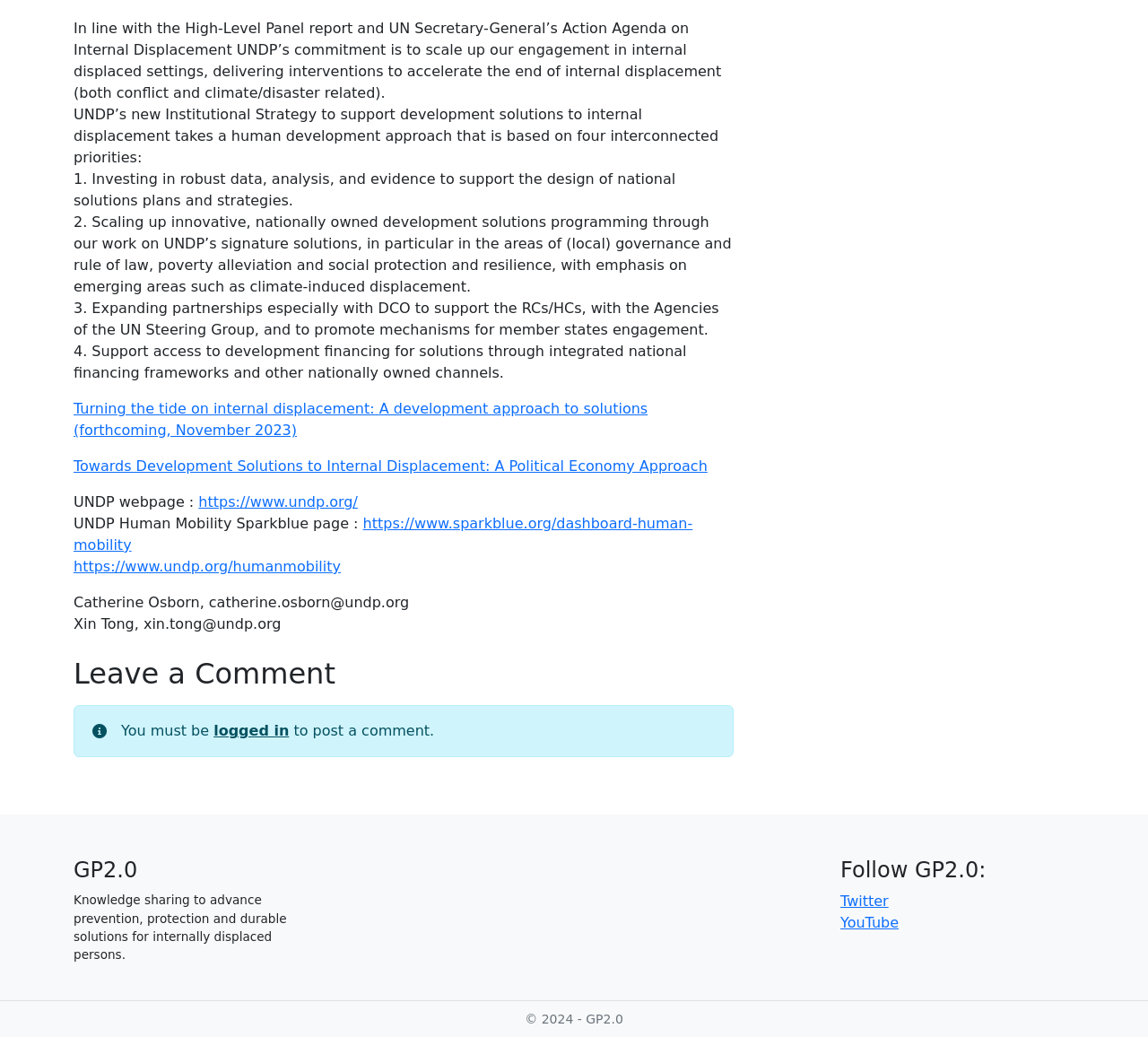Using the format (top-left x, top-left y, bottom-right x, bottom-right y), provide the bounding box coordinates for the described UI element. All values should be floating point numbers between 0 and 1: https://www.sparkblue.org/dashboard-human-mobility

[0.064, 0.497, 0.603, 0.534]